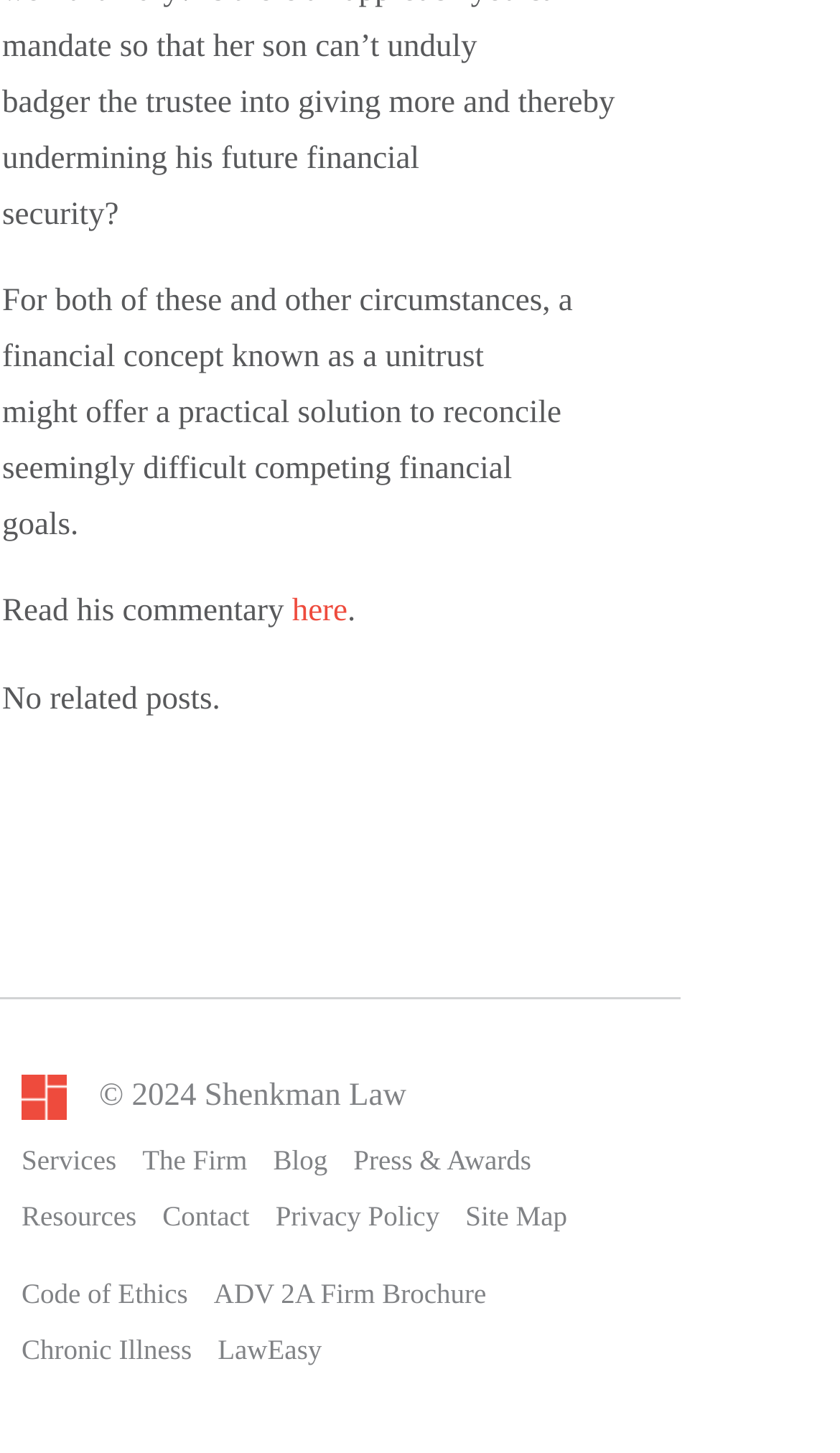Provide the bounding box coordinates for the UI element that is described by this text: "Privacy Policy". The coordinates should be in the form of four float numbers between 0 and 1: [left, top, right, bottom].

[0.328, 0.826, 0.523, 0.848]